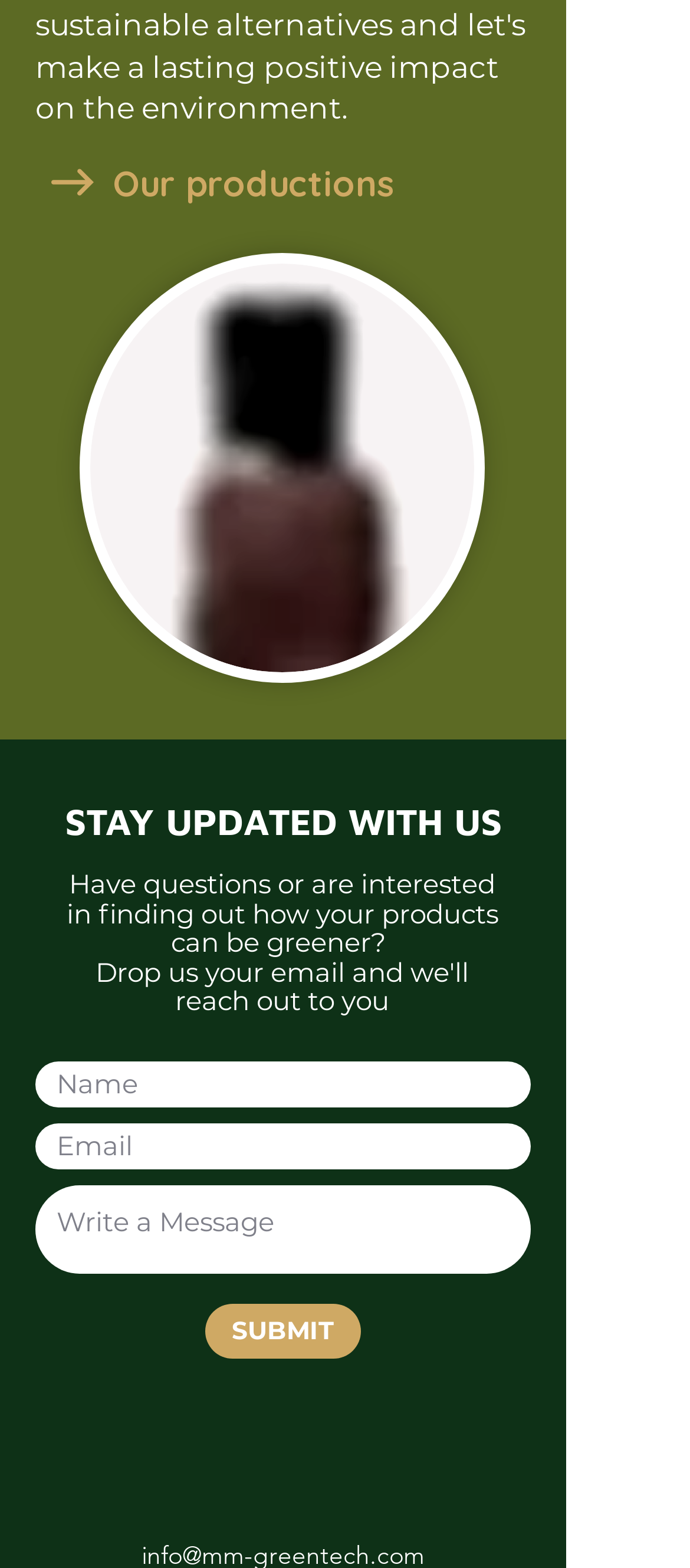What is the button below the contact form for?
Based on the image, provide a one-word or brief-phrase response.

Submit